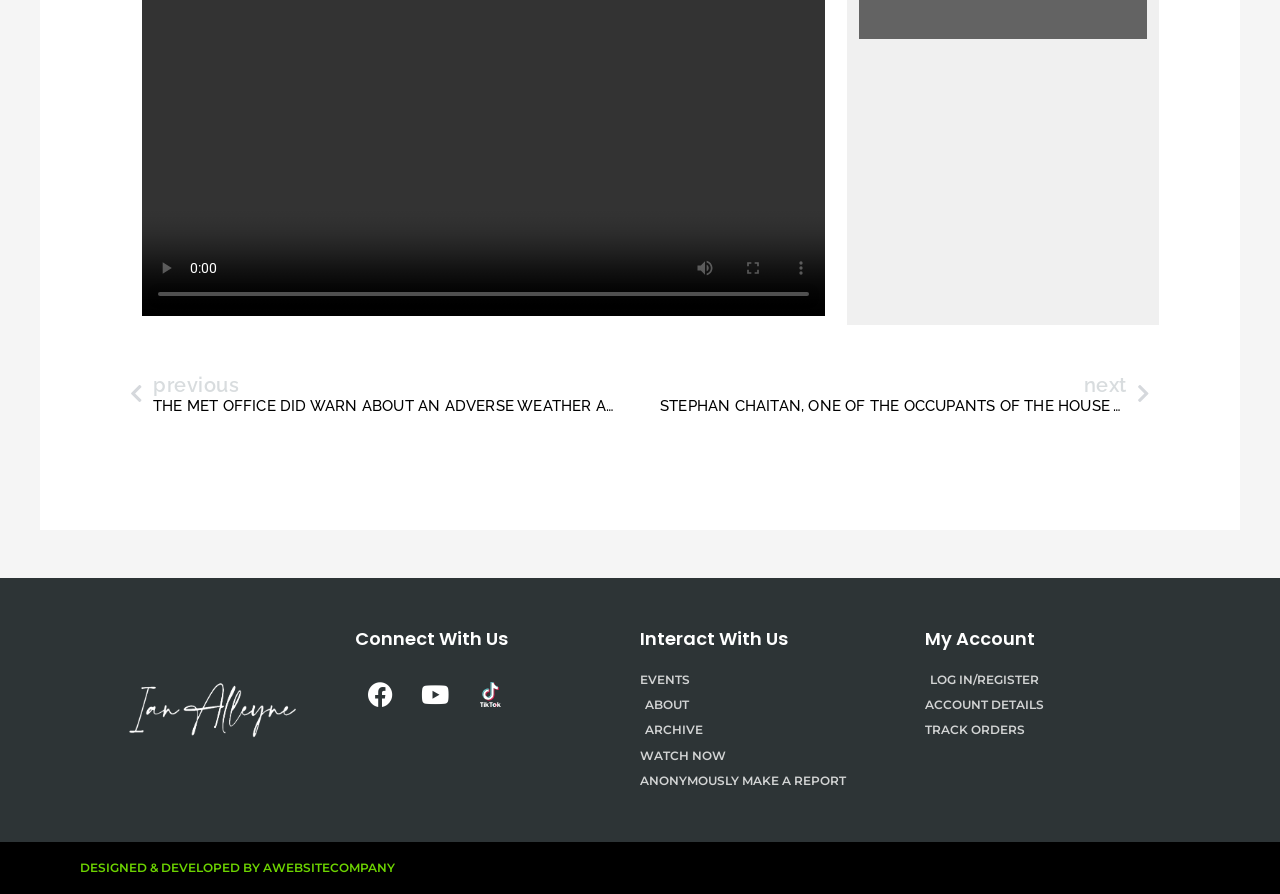Reply to the question with a single word or phrase:
How many buttons are there in the video control section?

4